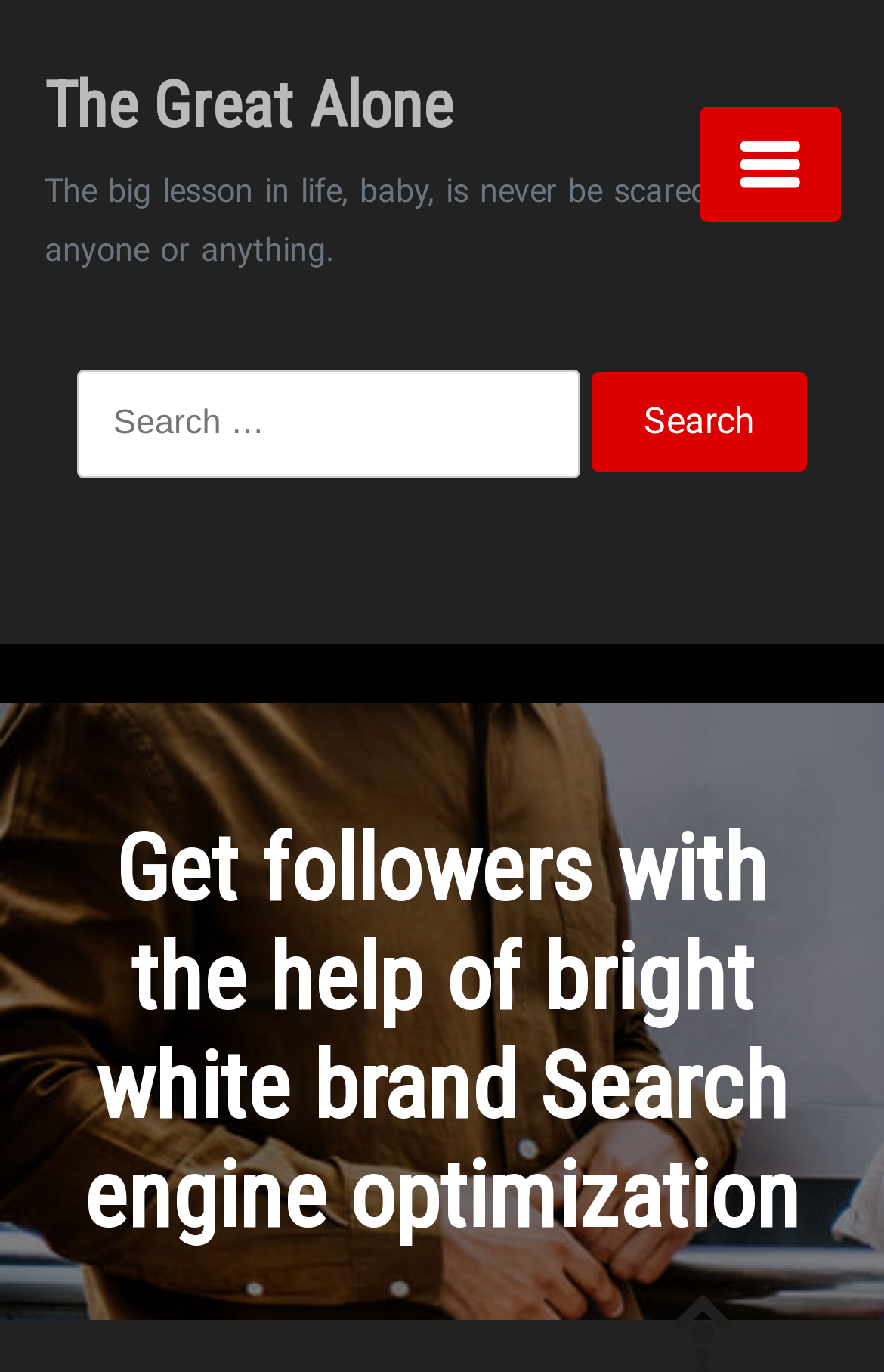Utilize the information from the image to answer the question in detail:
What is the topic of the webpage?

The topic of the webpage can be inferred from the main heading, which says 'Get followers with the help of bright white brand Search engine optimization'. This suggests that the webpage is about using search engine optimization to gain followers or improve online presence.